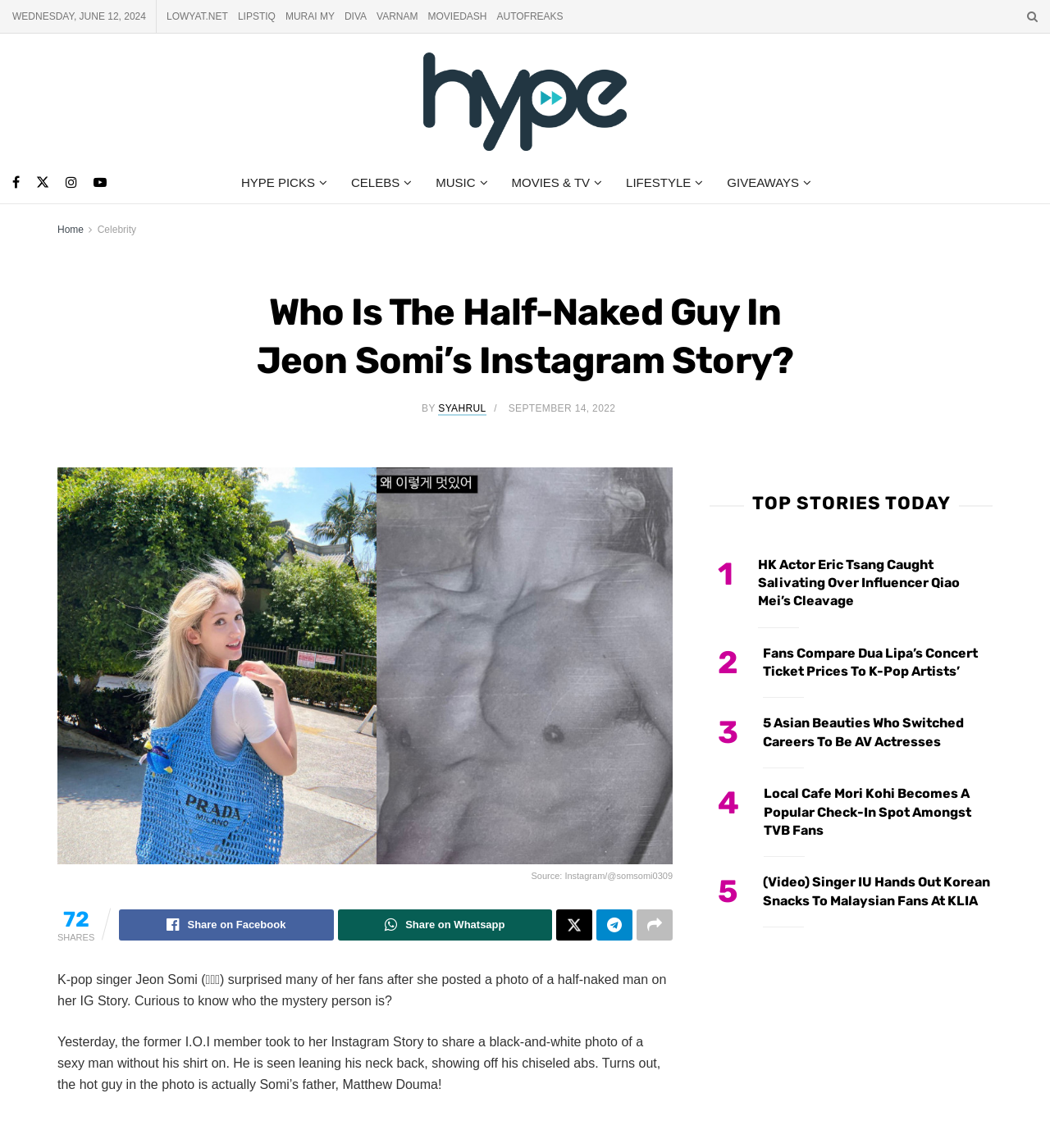What is the name of the K-pop singer mentioned in the article?
Give a thorough and detailed response to the question.

I found the name of the K-pop singer by reading the text 'K-pop singer Jeon Somi (전소미) surprised many of her fans...' which is located at the beginning of the article.